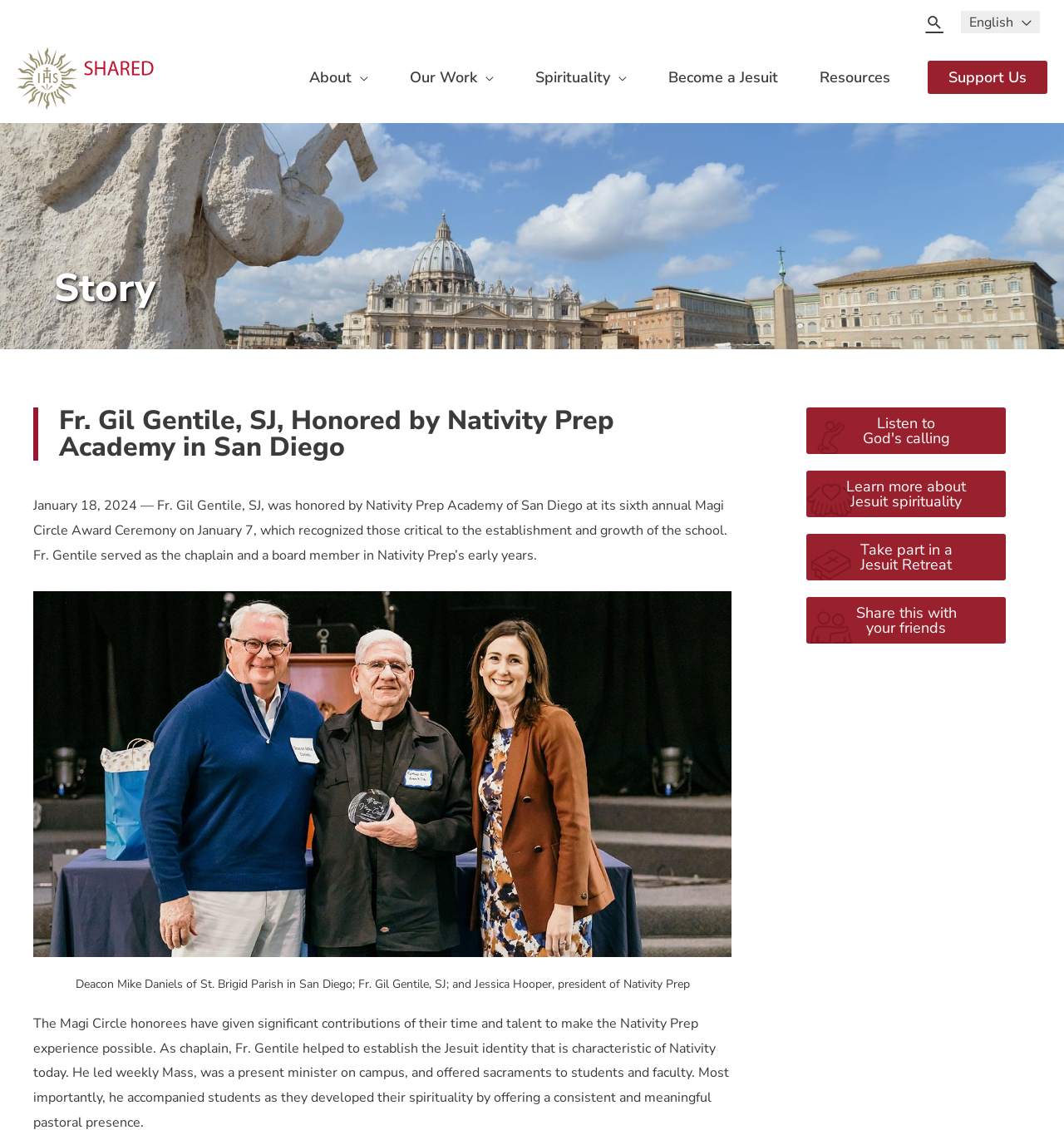Examine the image and give a thorough answer to the following question:
What is the position of Fr. Gentile in Nativity Prep’s early years?

The webpage states that Fr. Gentile served as the chaplain and a board member in Nativity Prep’s early years, indicating his involvement in the school's development.